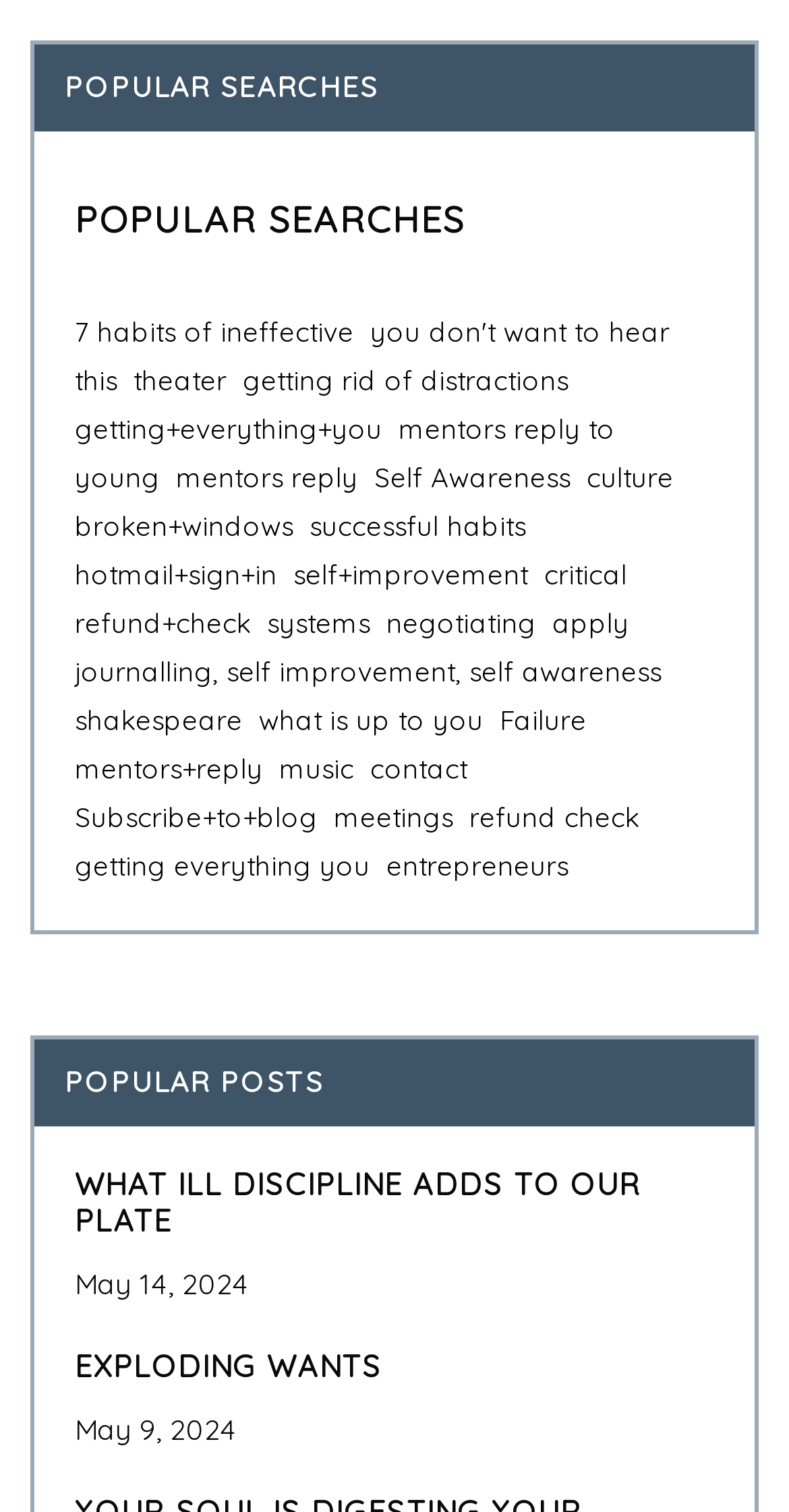How many popular posts are there?
Using the image, give a concise answer in the form of a single word or short phrase.

2